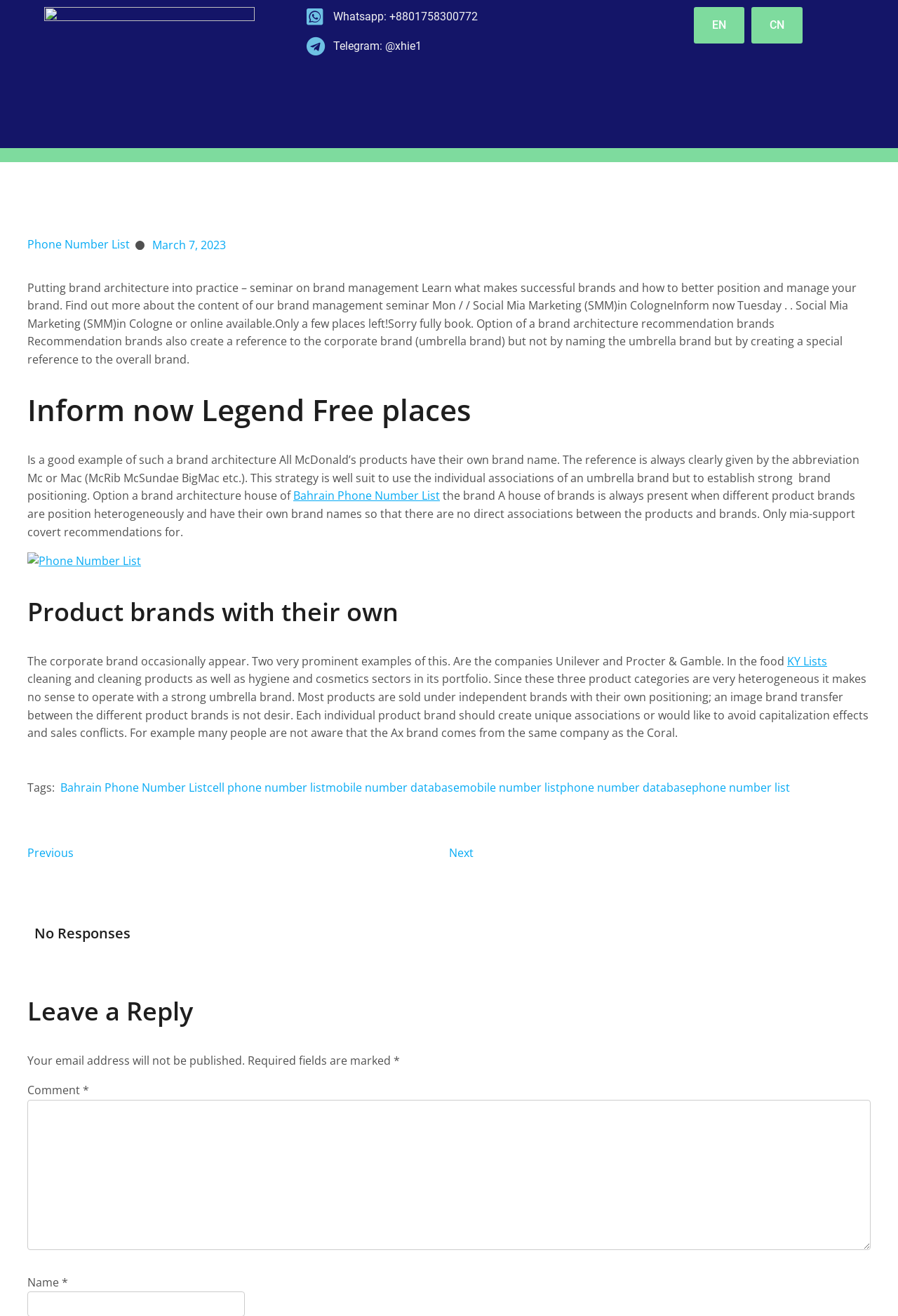Use a single word or phrase to respond to the question:
What is the name of the company that owns the Ax brand?

Unilever